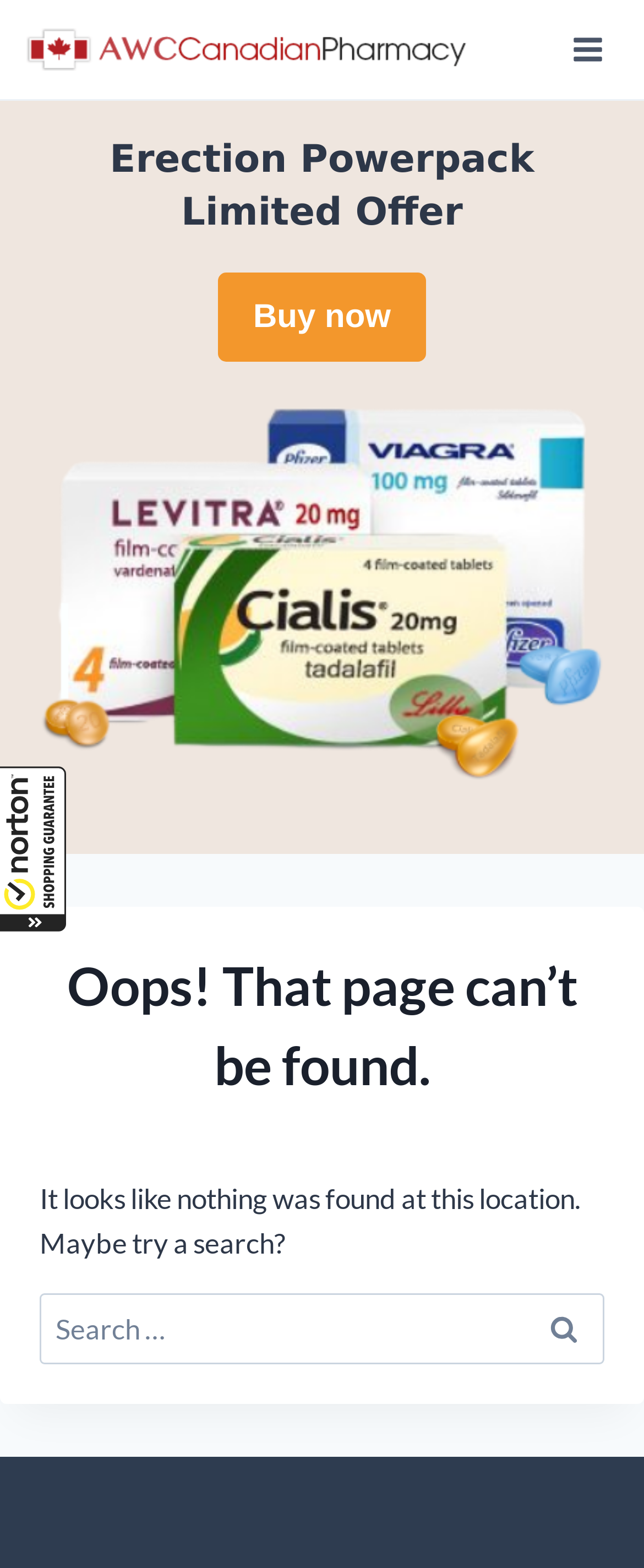Show the bounding box coordinates for the HTML element as described: "Reject All".

None